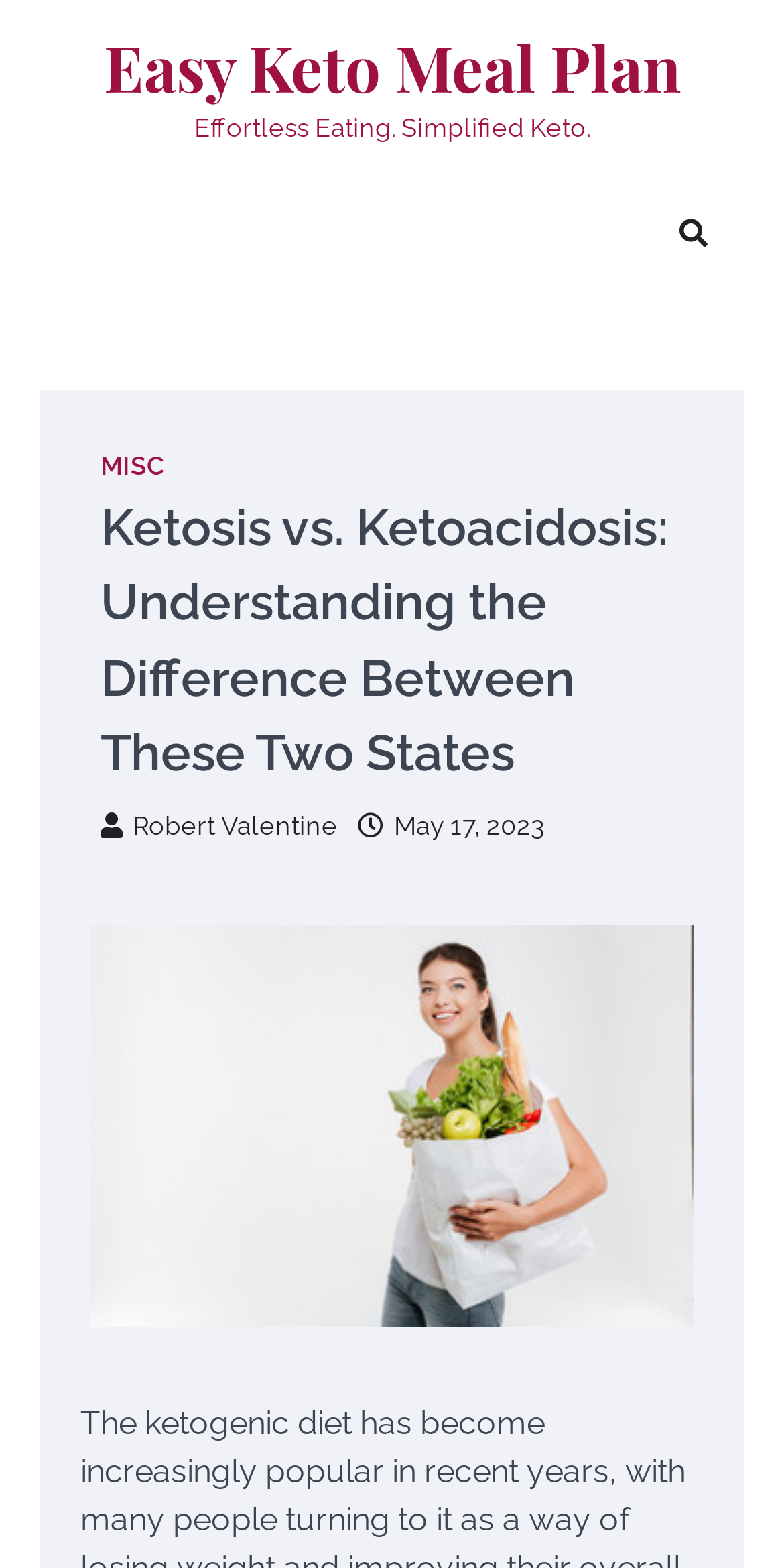Answer the question in one word or a short phrase:
What is the text on the top-right corner of the webpage?

Easy Keto Meal Plan